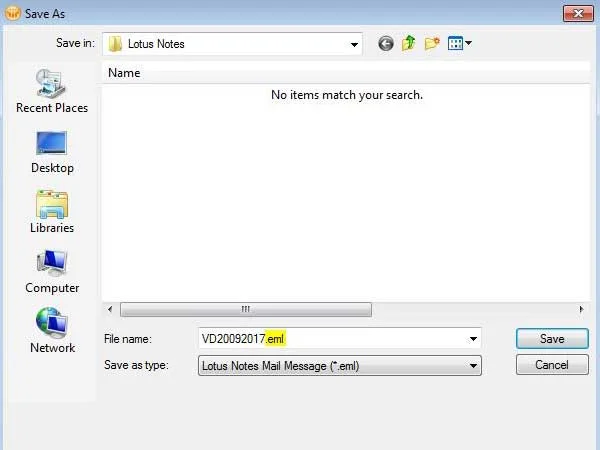Create a detailed narrative that captures the essence of the image.

The image depicts the "Save As" dialog box in the Lotus Notes application. The interface allows users to save an email message, with the "Save in" directory labeled as "Lotus Notes." At the bottom, the user is prompted to enter a file name; here, "VD20092017.eml" is highlighted, indicating the chosen name for the file. The dropdown menu for "Save as type" shows the format as "Lotus Notes Mail Message (*.eml)," which is necessary for attaching an email within Lotus Notes. The dialog also indicates that no items match the search criteria, suggesting a blank or new folder. This interface is essential for users aiming to save an email for later retrieval or attachment in a new message, addressing the functionality that some might find lacking in the Lotus Notes interface.